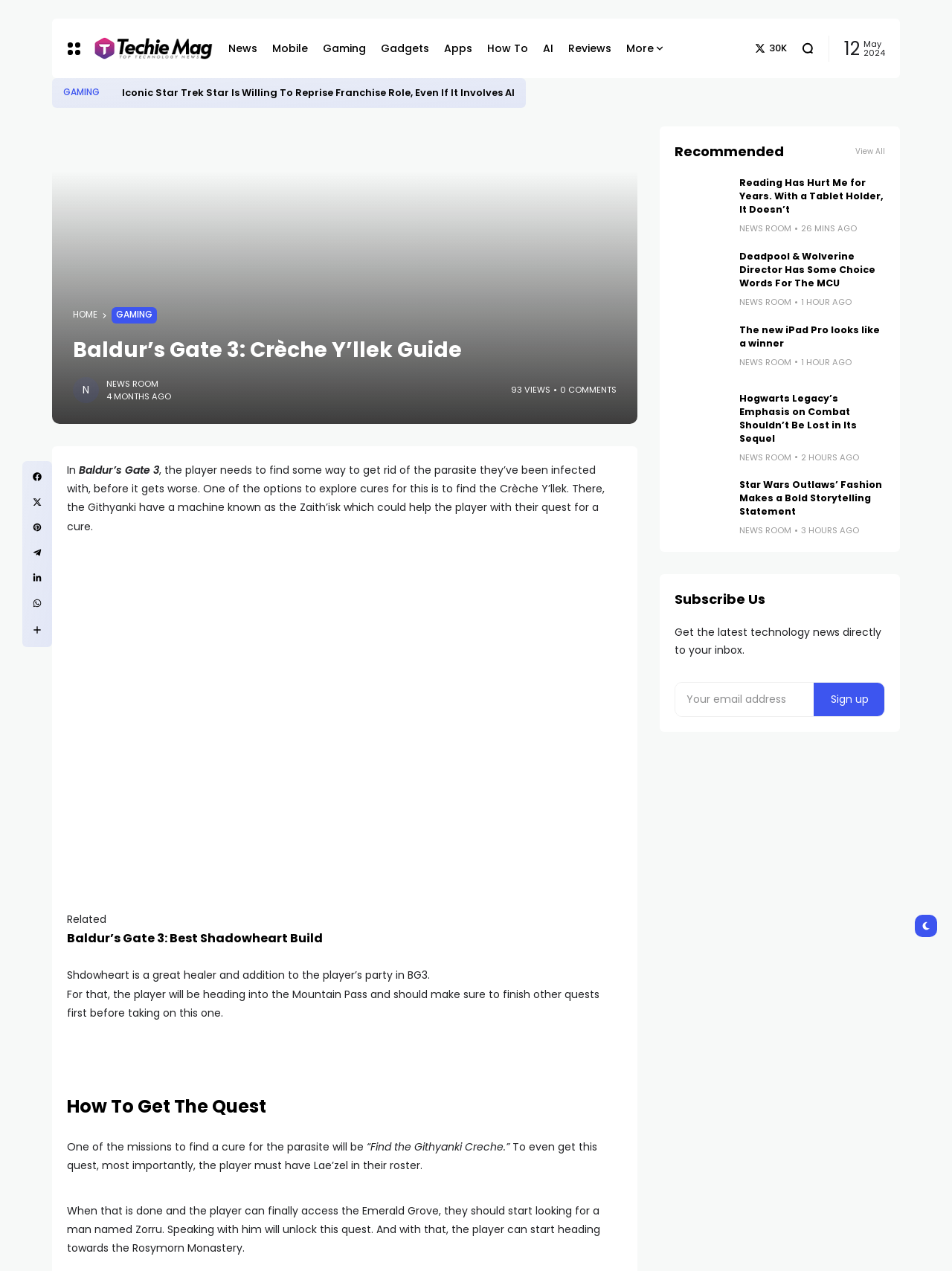Determine the bounding box coordinates for the region that must be clicked to execute the following instruction: "View All recommended articles".

[0.898, 0.114, 0.93, 0.124]